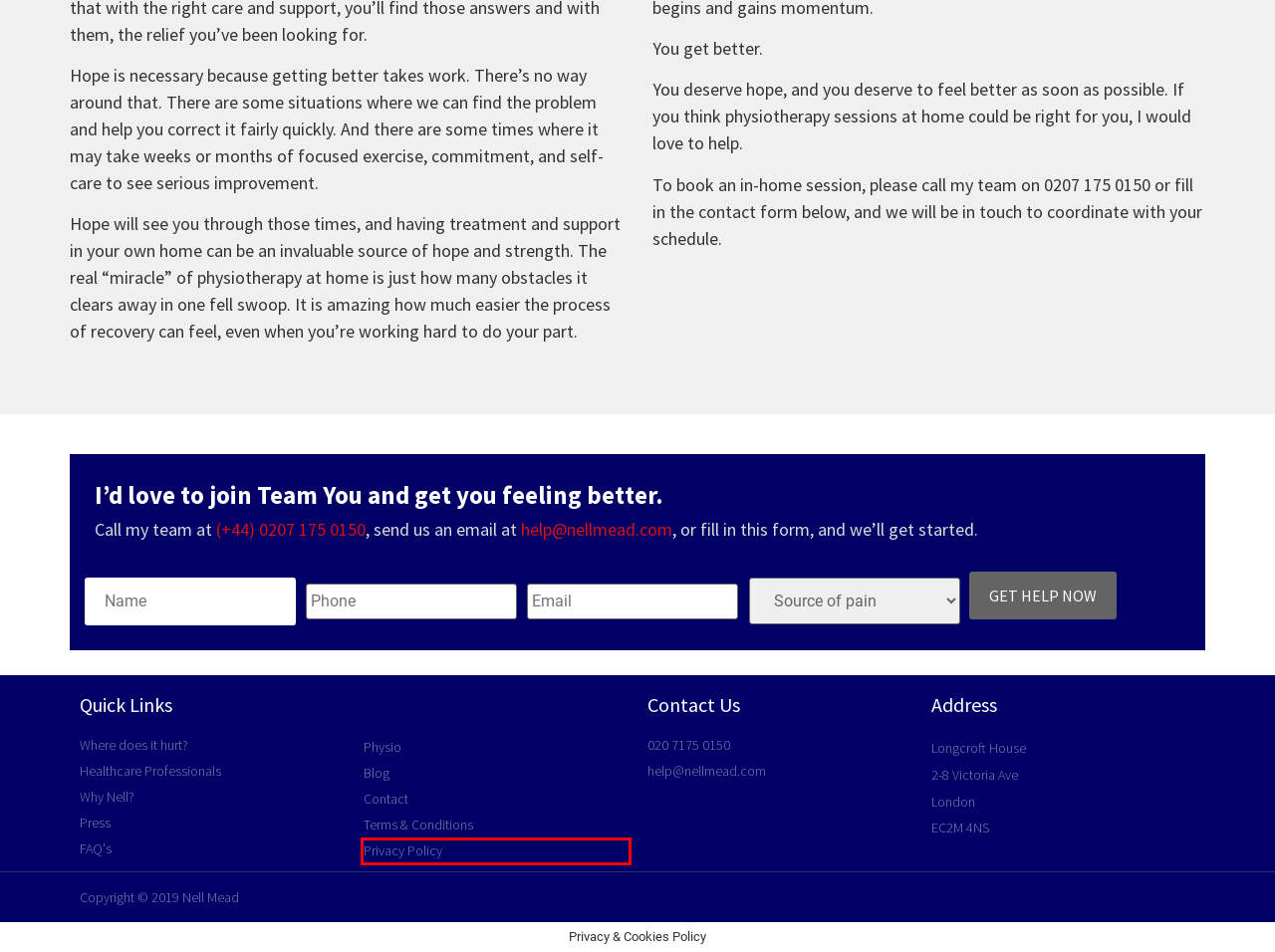Take a look at the provided webpage screenshot featuring a red bounding box around an element. Select the most appropriate webpage description for the page that loads after clicking on the element inside the red bounding box. Here are the candidates:
A. Privacy Policy - Nell Mead Physiotherapy Practice London
B. Physiotherapist London | Nell Mead Physiotherapist
C. Press Archive - Nell Mead
D. Nell Mead Physiotherapy Practice in London - FAQ's
E. Healthcare Professionals - Nell Mead
F. Terms & Conditions - Nell Mead London
G. Where does it hurt? - Physiotherapist Nell Mead explains
H. Private Physiotherapist in London | Manual Therapy London

A